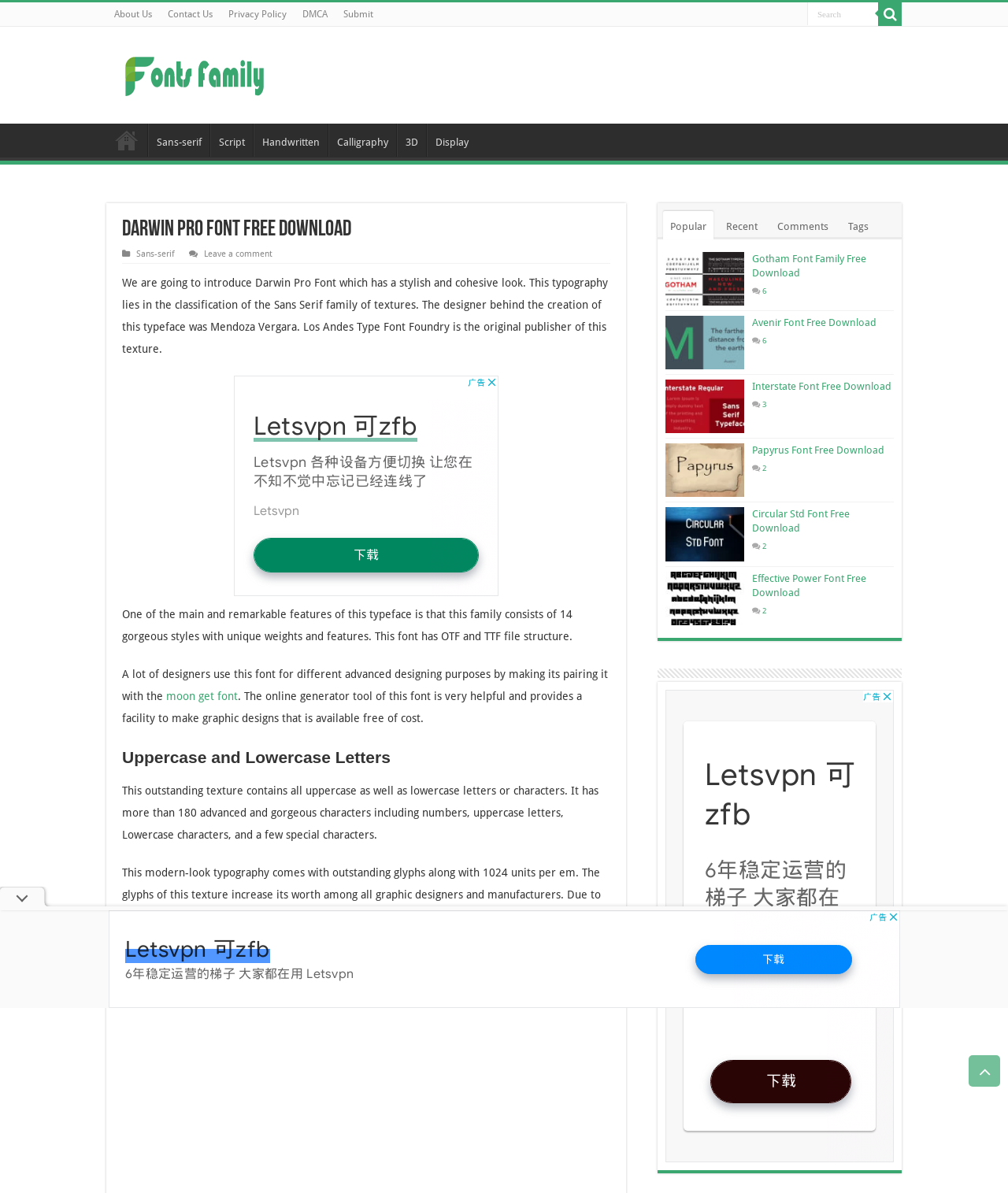How many styles does the Darwin Pro Font family consist of?
Based on the visual content, answer with a single word or a brief phrase.

14